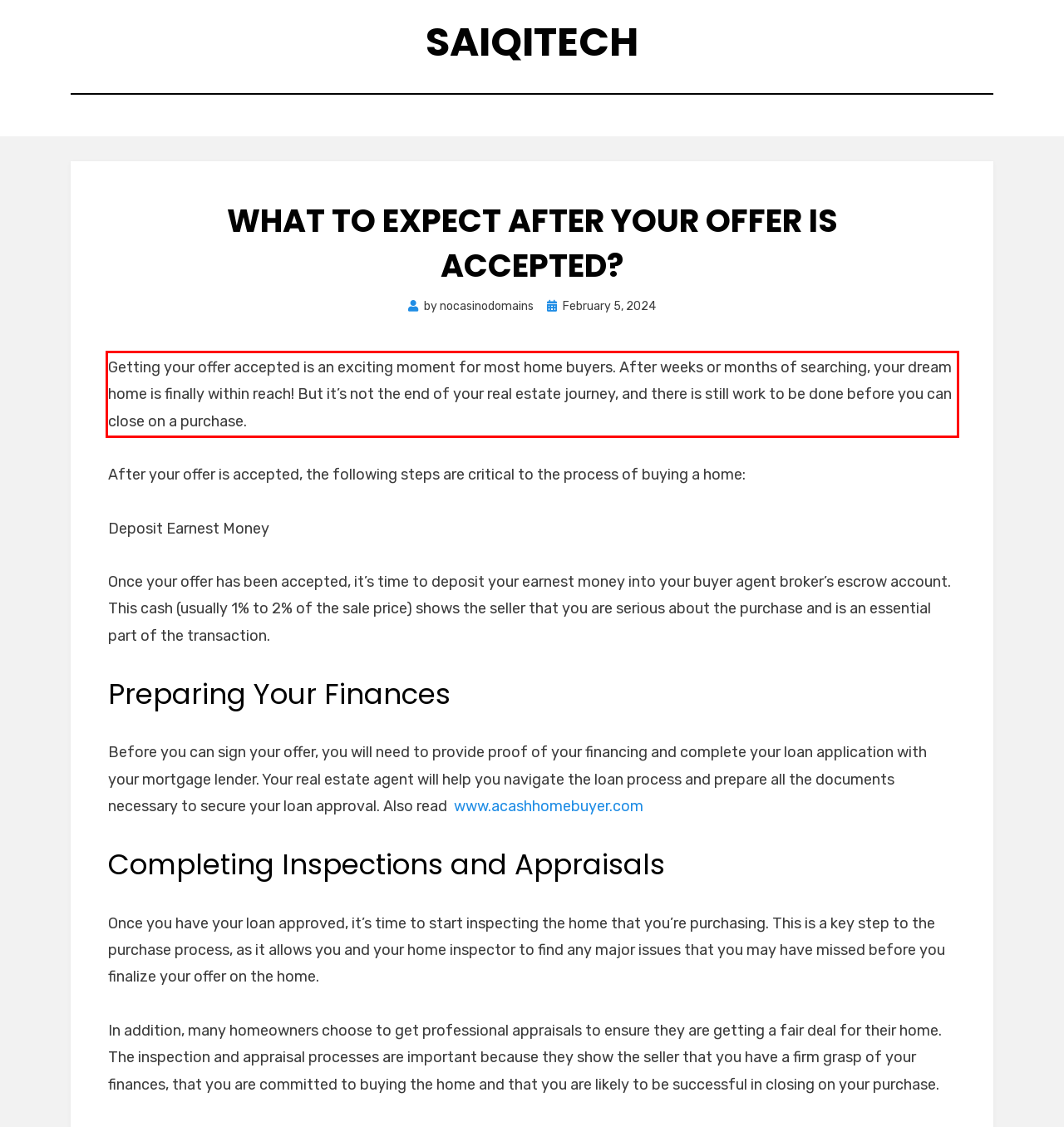You are given a screenshot of a webpage with a UI element highlighted by a red bounding box. Please perform OCR on the text content within this red bounding box.

Getting your offer accepted is an exciting moment for most home buyers. After weeks or months of searching, your dream home is finally within reach! But it’s not the end of your real estate journey, and there is still work to be done before you can close on a purchase.